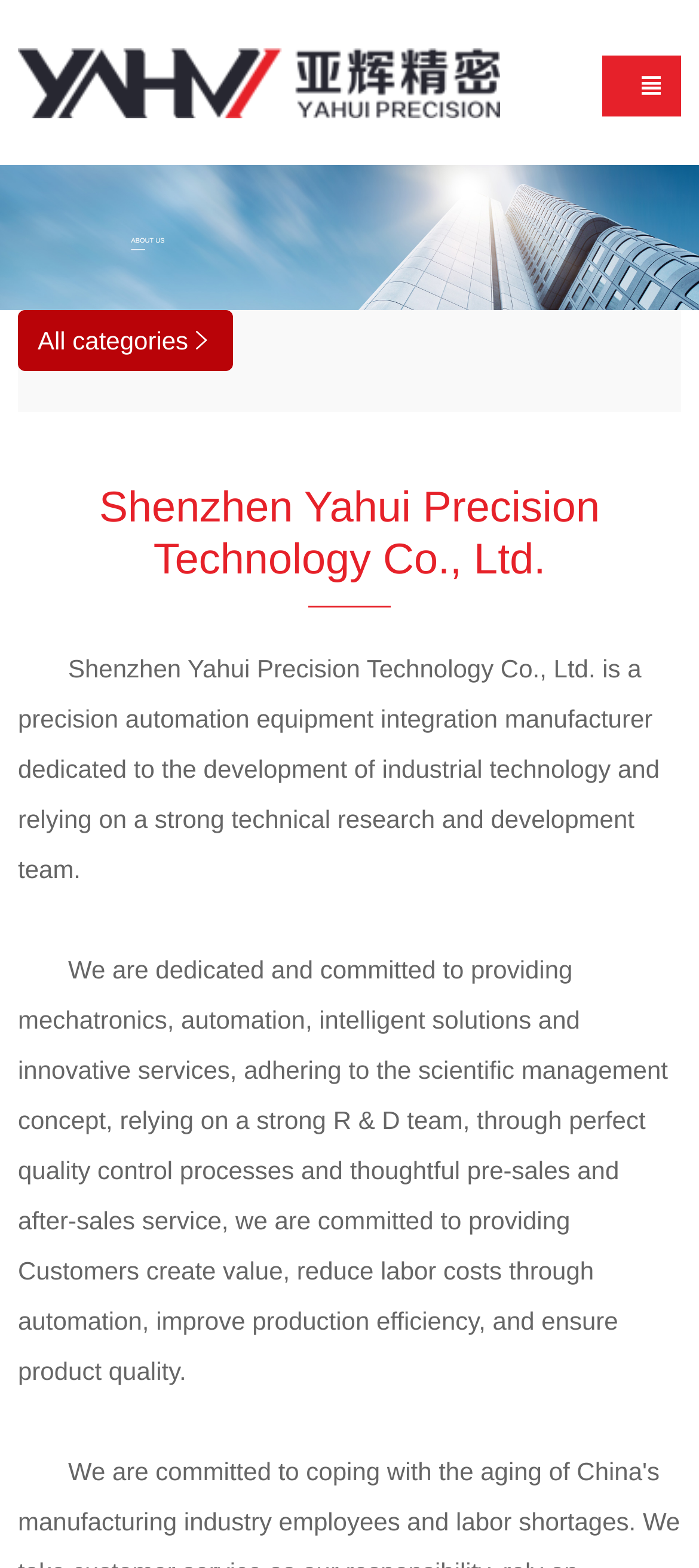What is the position of the 'About Us' image?
Please look at the screenshot and answer in one word or a short phrase.

Top of the page